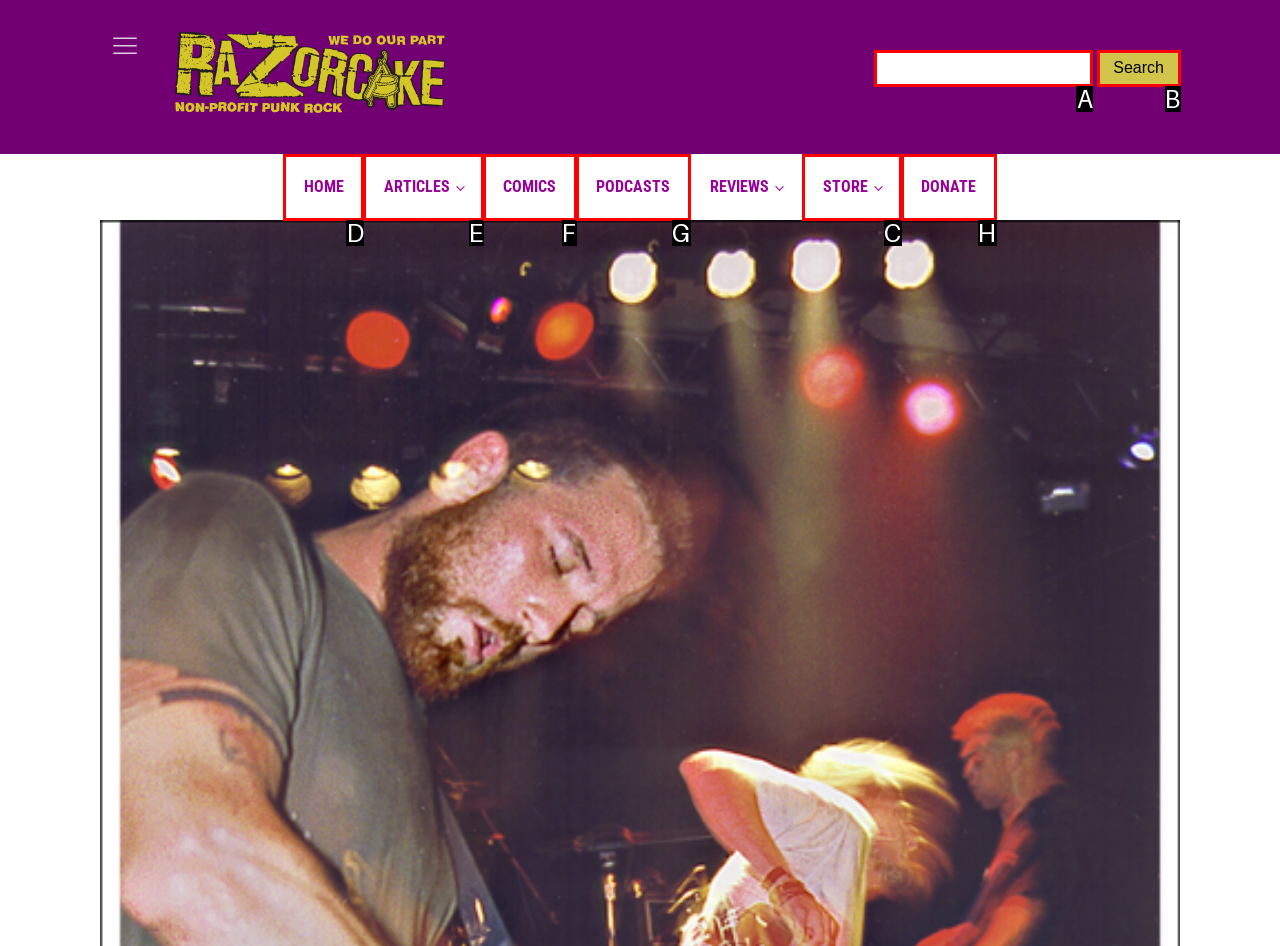Choose the UI element you need to click to carry out the task: Visit the store.
Respond with the corresponding option's letter.

C